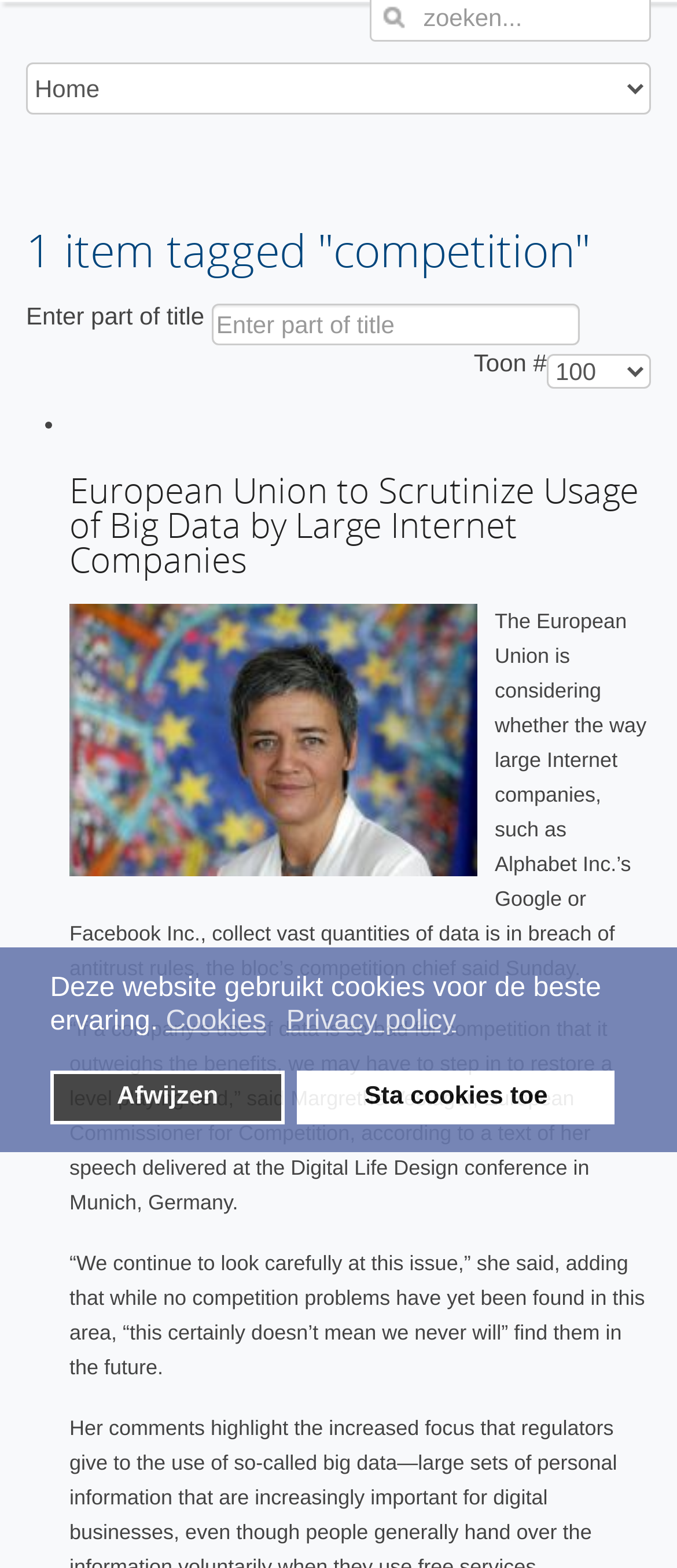Please specify the bounding box coordinates of the clickable region necessary for completing the following instruction: "select an option from the dropdown menu". The coordinates must consist of four float numbers between 0 and 1, i.e., [left, top, right, bottom].

[0.038, 0.04, 0.962, 0.073]